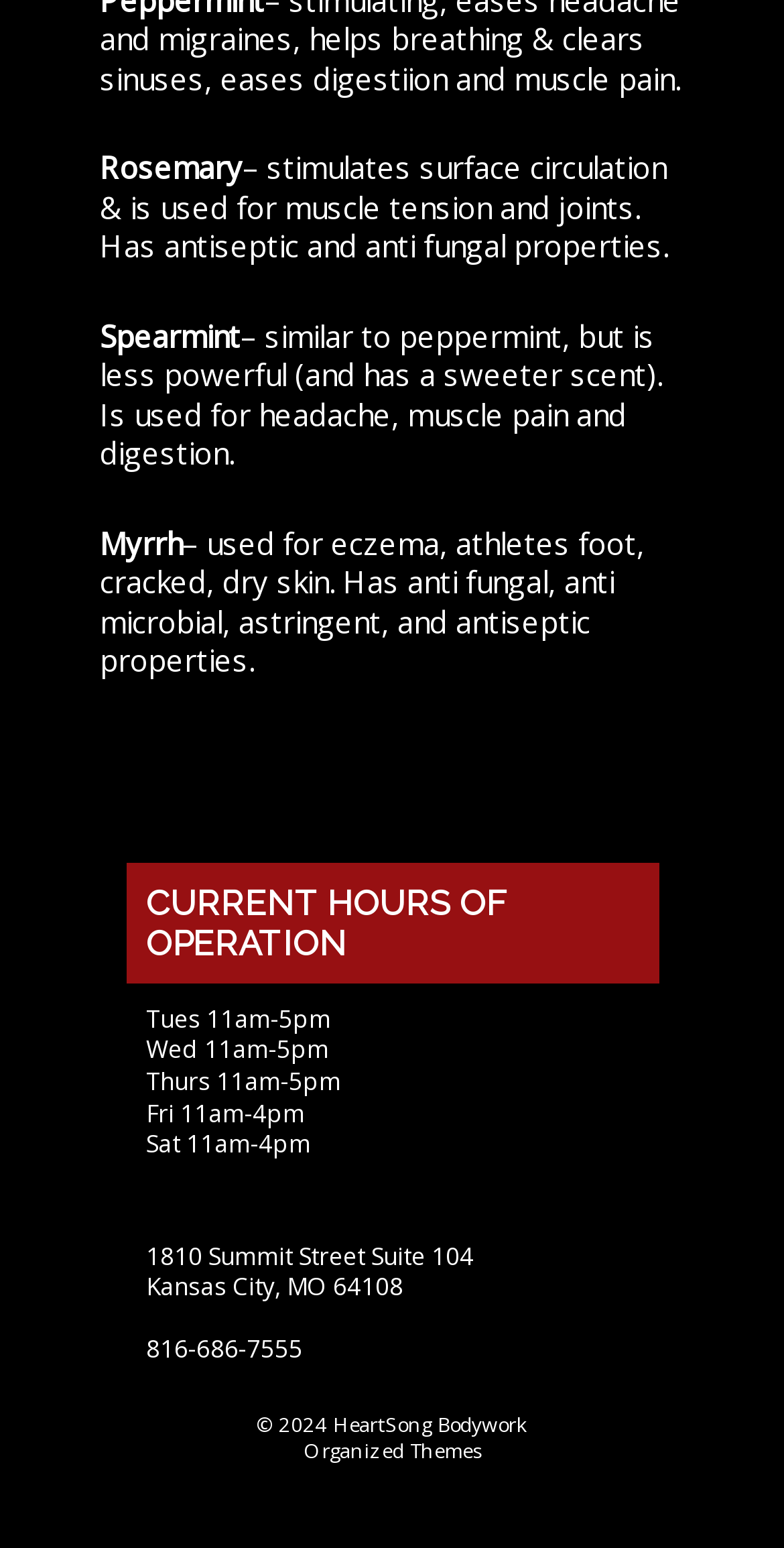Please provide a comprehensive response to the question based on the details in the image: What is the address of HeartSong Bodywork?

The address of HeartSong Bodywork is 1810 Summit Street Suite 104, Kansas City, MO 64108, as indicated in the contact information section.